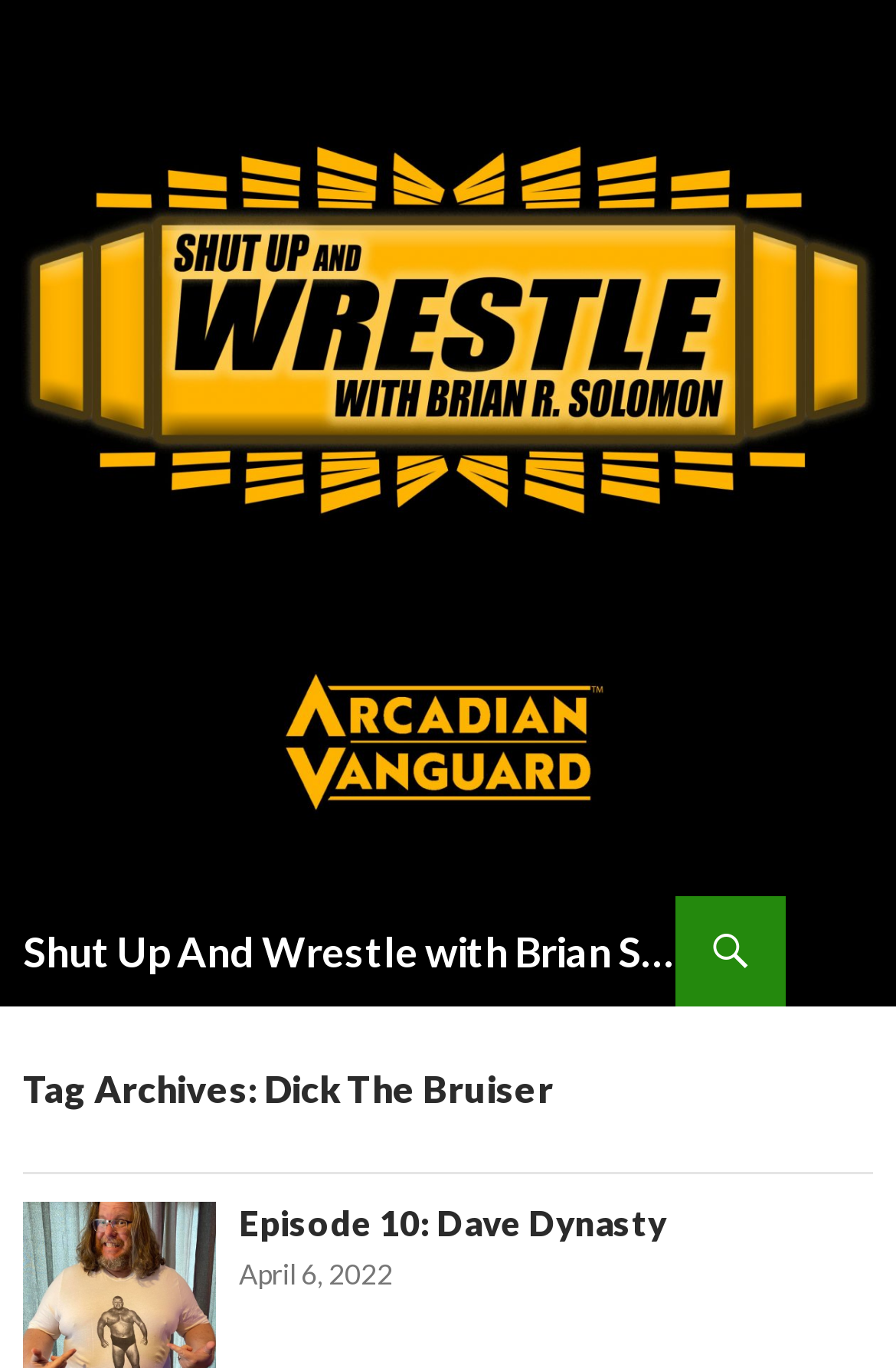What is the title of the episode?
Examine the webpage screenshot and provide an in-depth answer to the question.

I located the heading element 'Episode 10: Dave Dynasty' which appears to be the title of an episode, and it is also linked to a specific page.